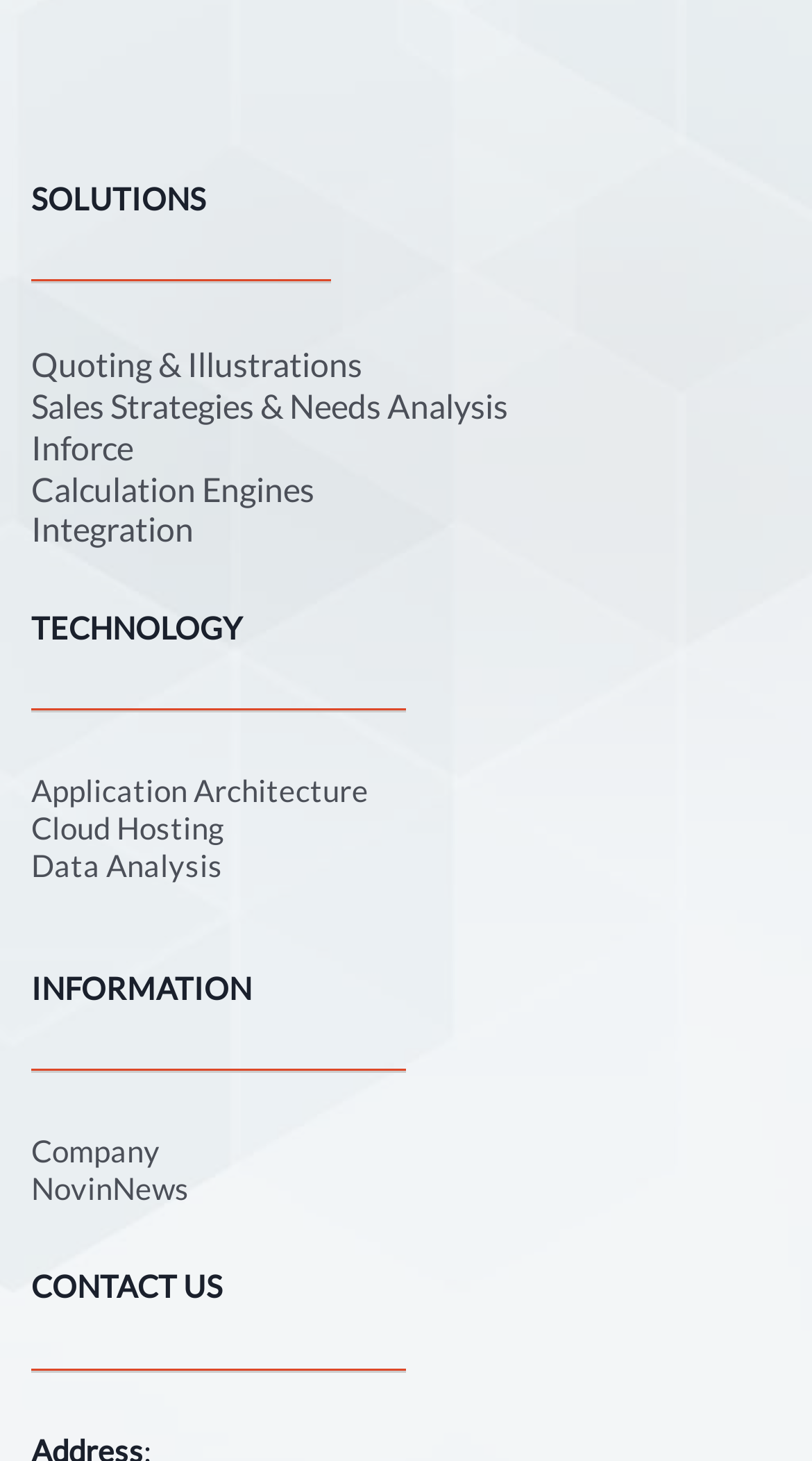How many separators are there on the webpage?
Offer a detailed and full explanation in response to the question.

There are 3 separators on the webpage because there are 3 separator elements with horizontal orientation, which separate the different sections of the webpage.